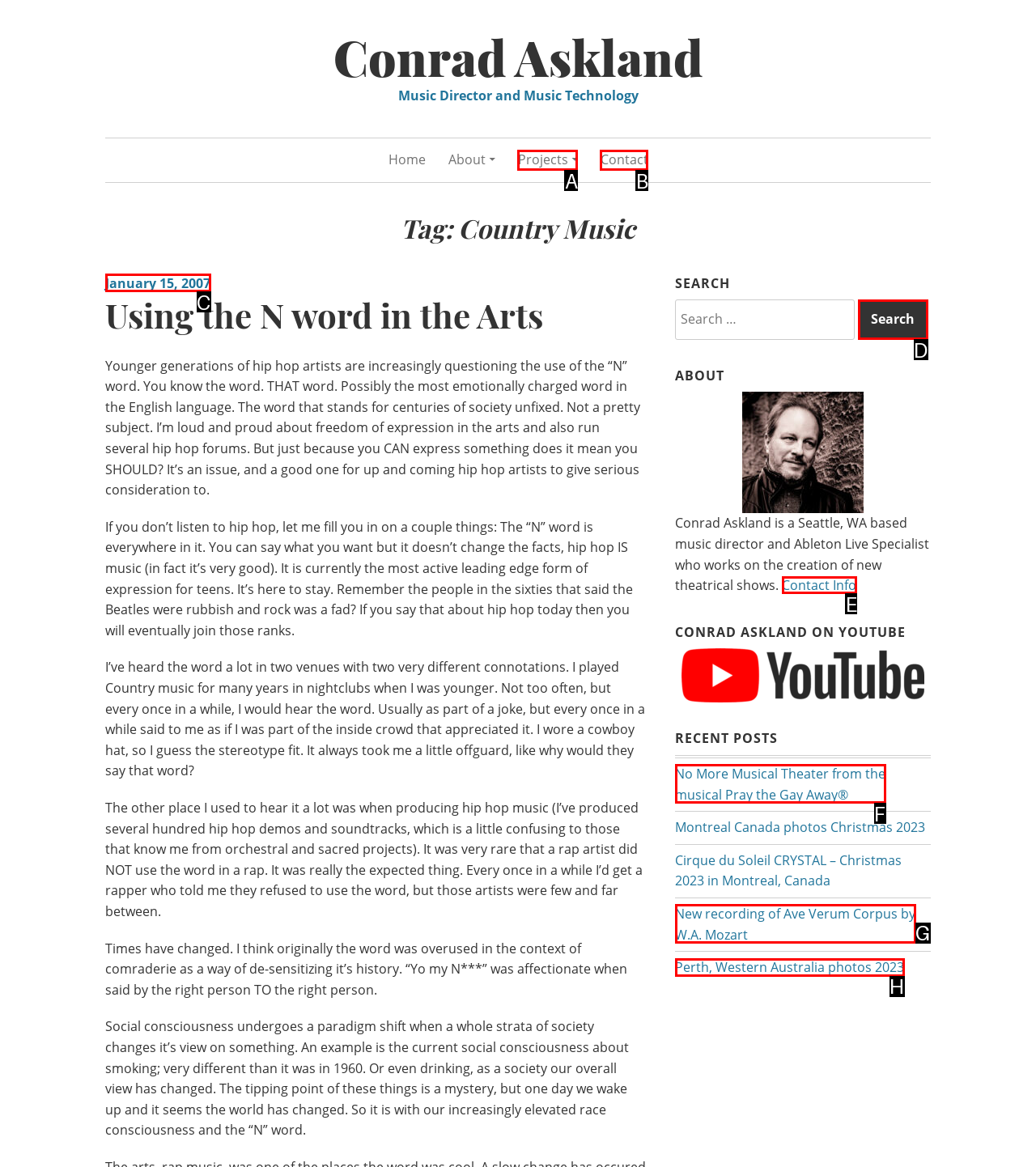Determine the HTML element to click for the instruction: View Conrad Askland's contact information.
Answer with the letter corresponding to the correct choice from the provided options.

E